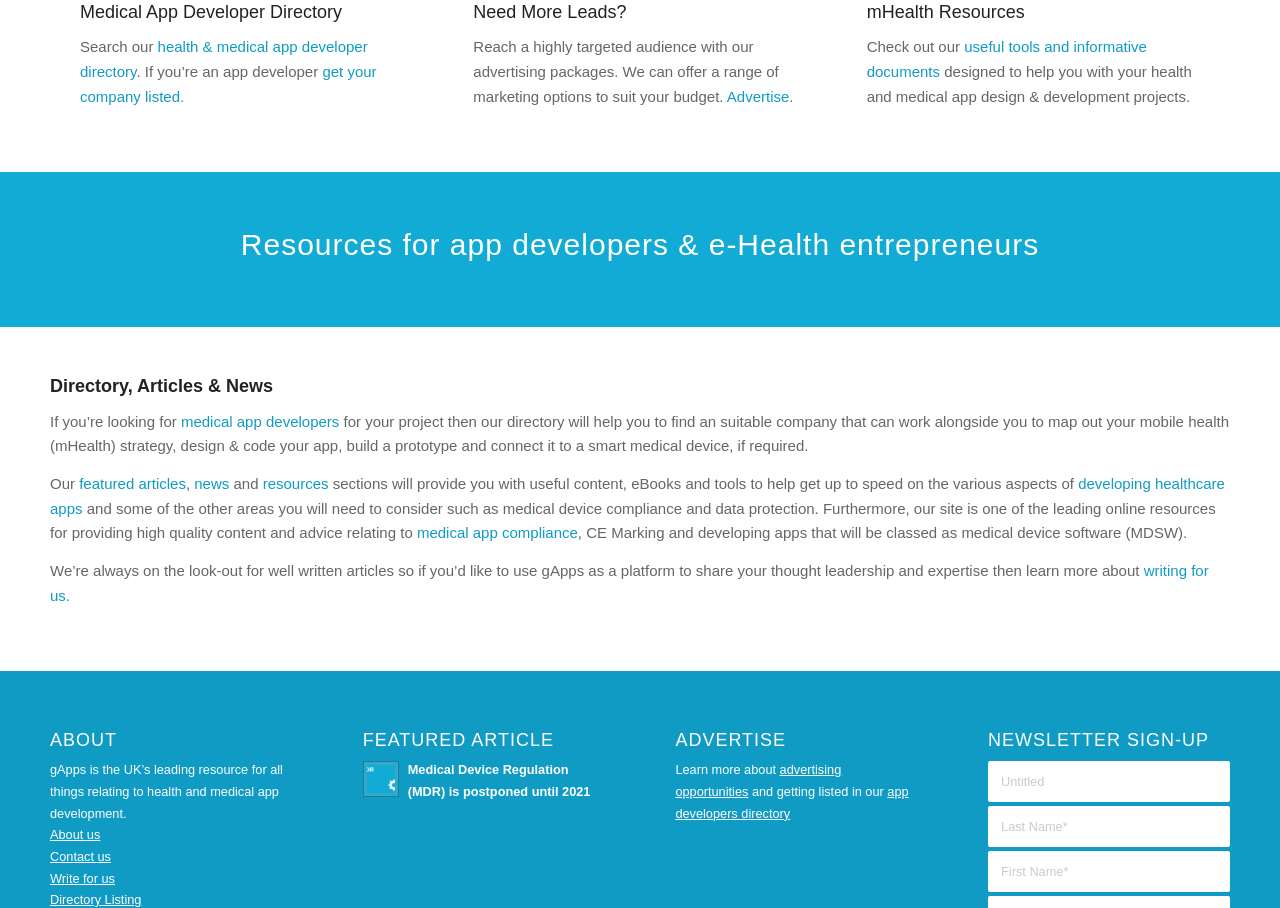What is the main purpose of this website?
Look at the image and provide a short answer using one word or a phrase.

Medical App Developer Directory